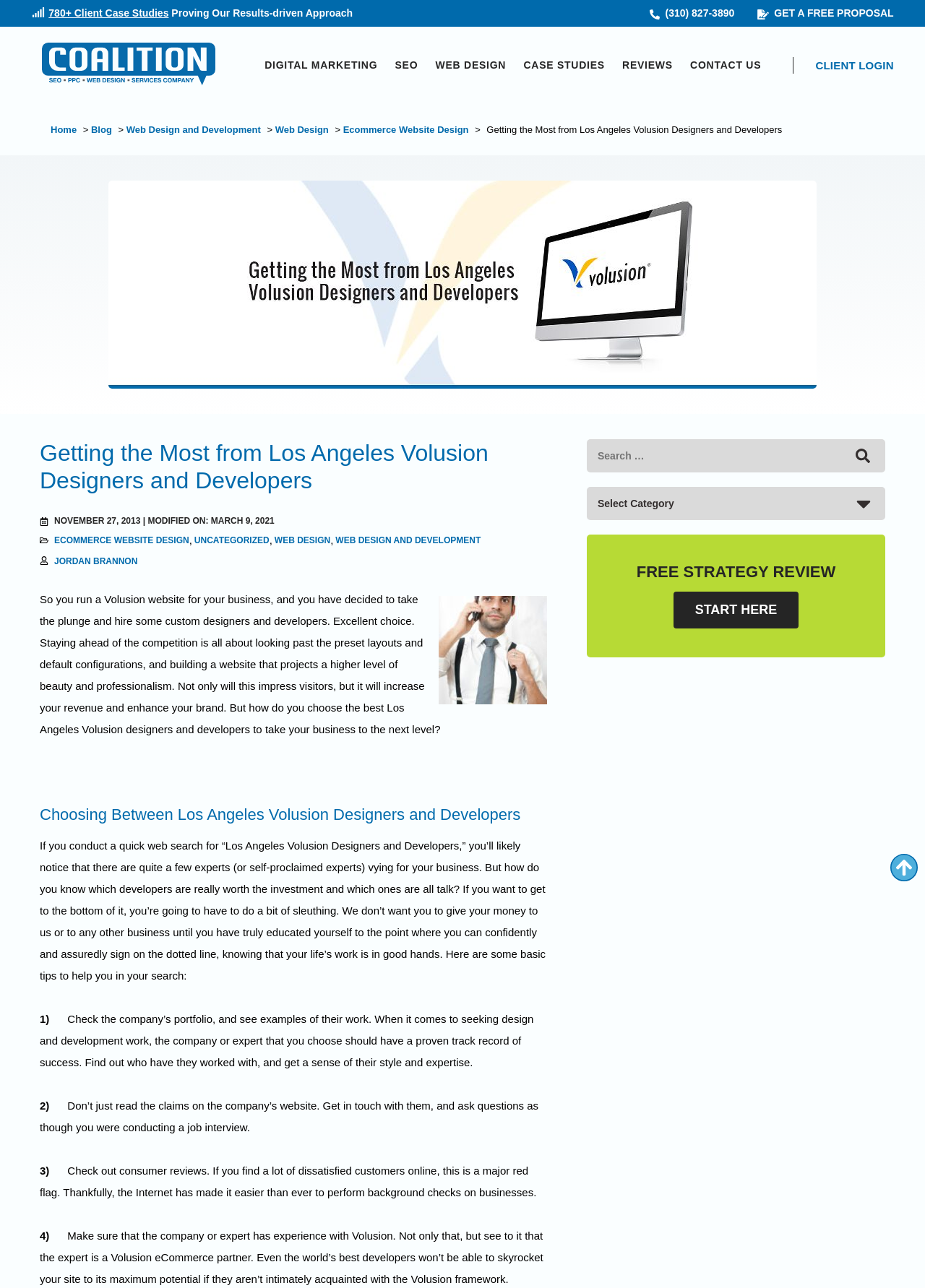Please find the bounding box for the following UI element description. Provide the coordinates in (top-left x, top-left y, bottom-right x, bottom-right y) format, with values between 0 and 1: .a{fill:#fff;} Get a Free Proposal

[0.817, 0.006, 0.966, 0.015]